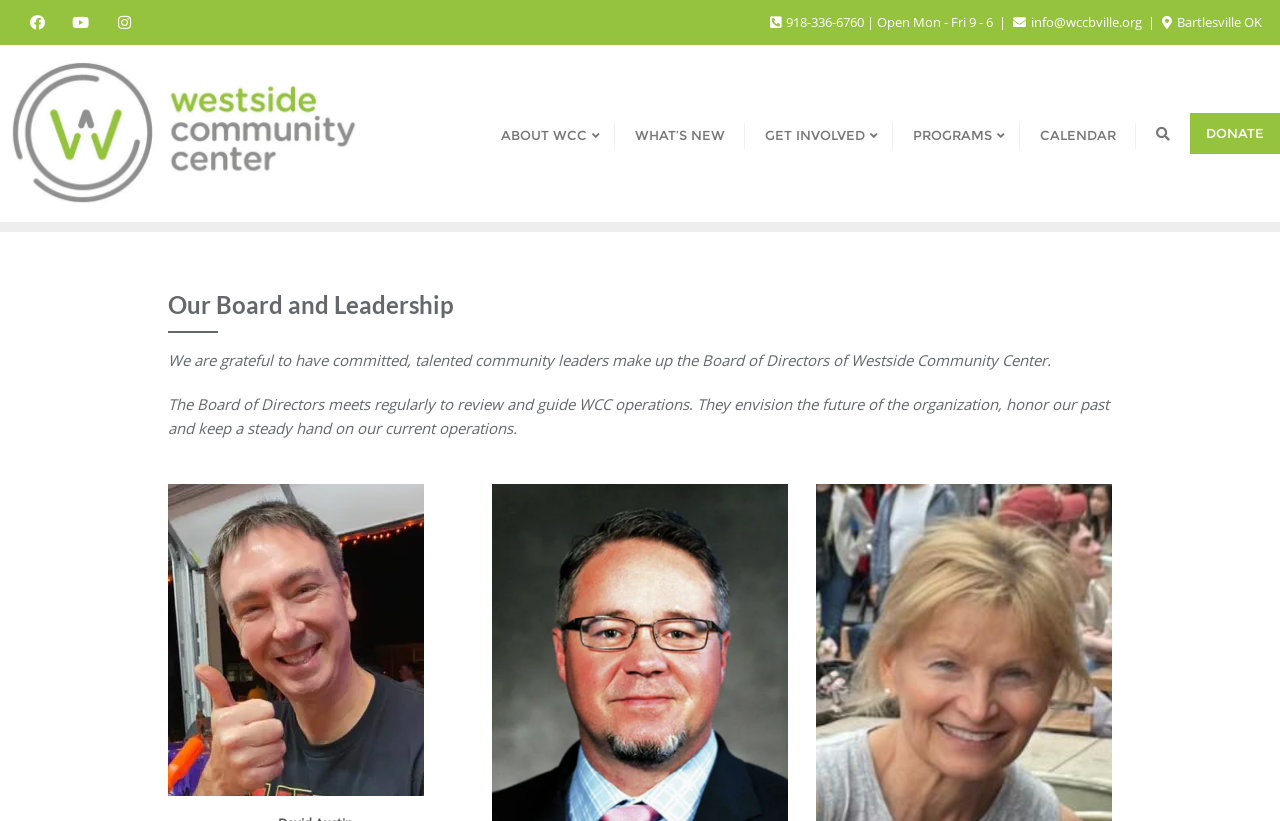Please use the details from the image to answer the following question comprehensively:
How many links are in the top navigation menu?

The top navigation menu contains links to 'ABOUT WCC', 'WHAT’S NEW', 'GET INVOLVED', 'PROGRAMS', 'CALENDAR', and 'DONATE', which totals 6 links.